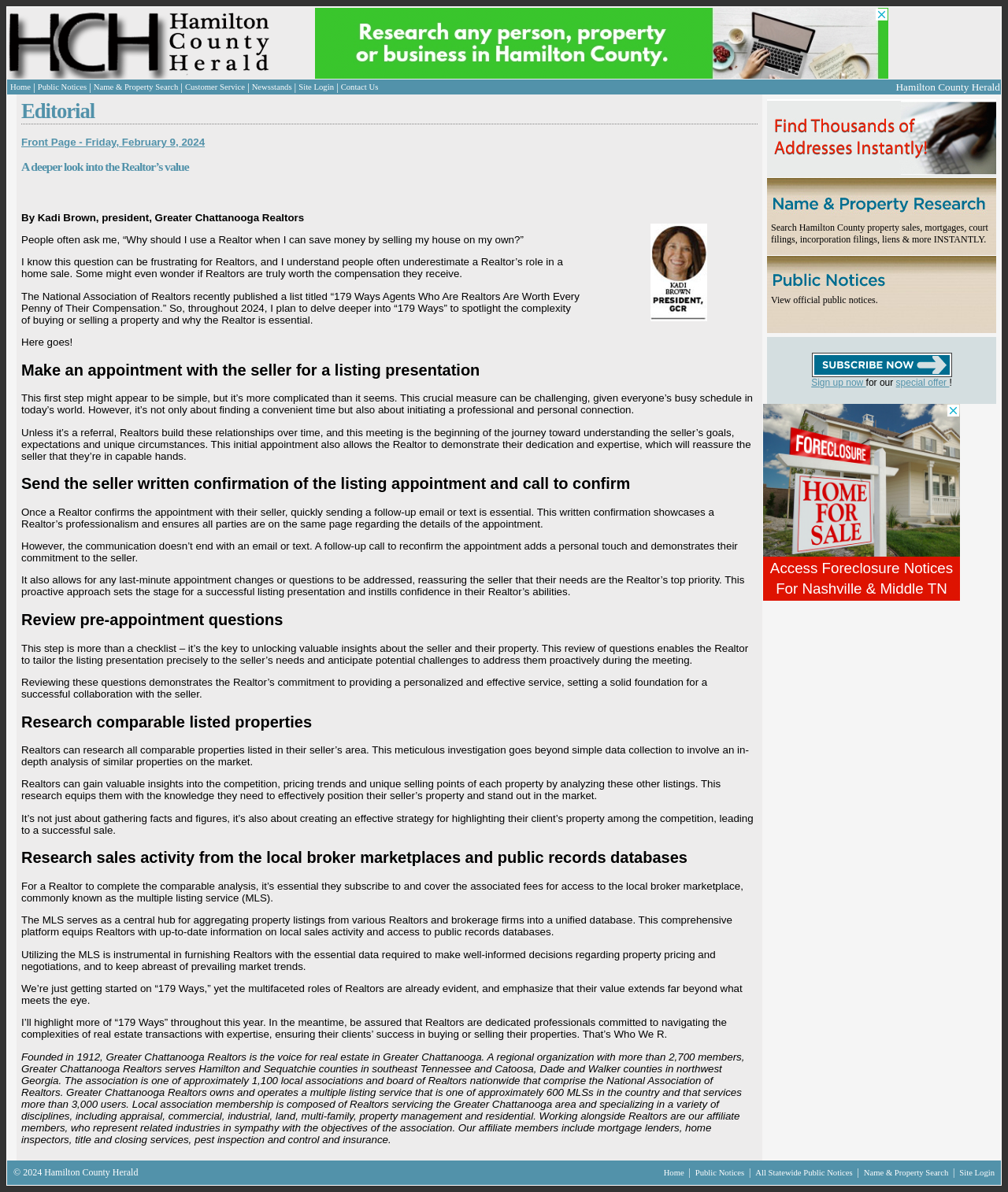Analyze and describe the webpage in a detailed narrative.

The webpage is the Hamilton County Herald, a news website. At the top, there is a masthead with the website's logo and an advertisement. Below the masthead, there is a navigation menu with links to various sections of the website, including Home, Public Notices, Name & Property Search, Customer Service, Newsstands, Site Login, and Contact Us.

The main content of the webpage is an editorial article titled "A deeper look into the Realtor's value" by Kadi Brown, president of Greater Chattanooga Realtors. The article discusses the importance of Realtors in the home buying and selling process, highlighting their expertise and the value they bring to clients. The article is divided into sections, each focusing on a specific aspect of a Realtor's role, such as making an appointment with the seller, sending written confirmation of the listing appointment, reviewing pre-appointment questions, researching comparable listed properties, and researching sales activity from local broker marketplaces and public records databases.

The article is accompanied by a heading "Editorial" and a subheading "Front Page - Friday, February 9, 2024". There is also an image and a link to a related article or webpage.

At the bottom of the webpage, there is a section with a heading "Search Hamilton County property sales, mortgages, court filings, incorporation filings, liens & more INSTANTLY. View official public notices. Subscribe Now" with a call-to-action to sign up for a special offer. This section appears to be an advertisement or a promotional section for a related service or product.